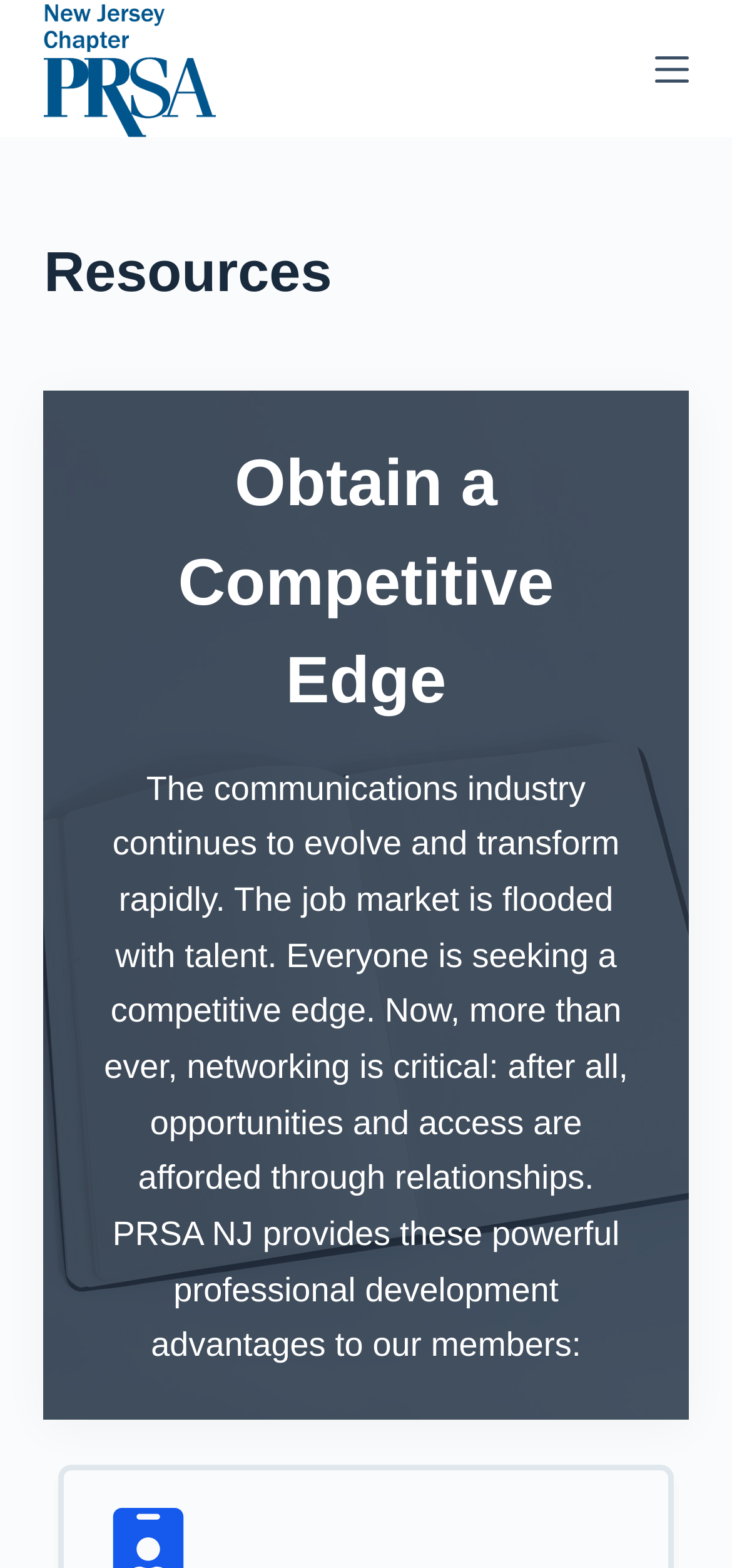What is critical in the current job market?
Kindly offer a comprehensive and detailed response to the question.

The importance of networking can be found in the text on the page, which states that 'now, more than ever, networking is critical'.